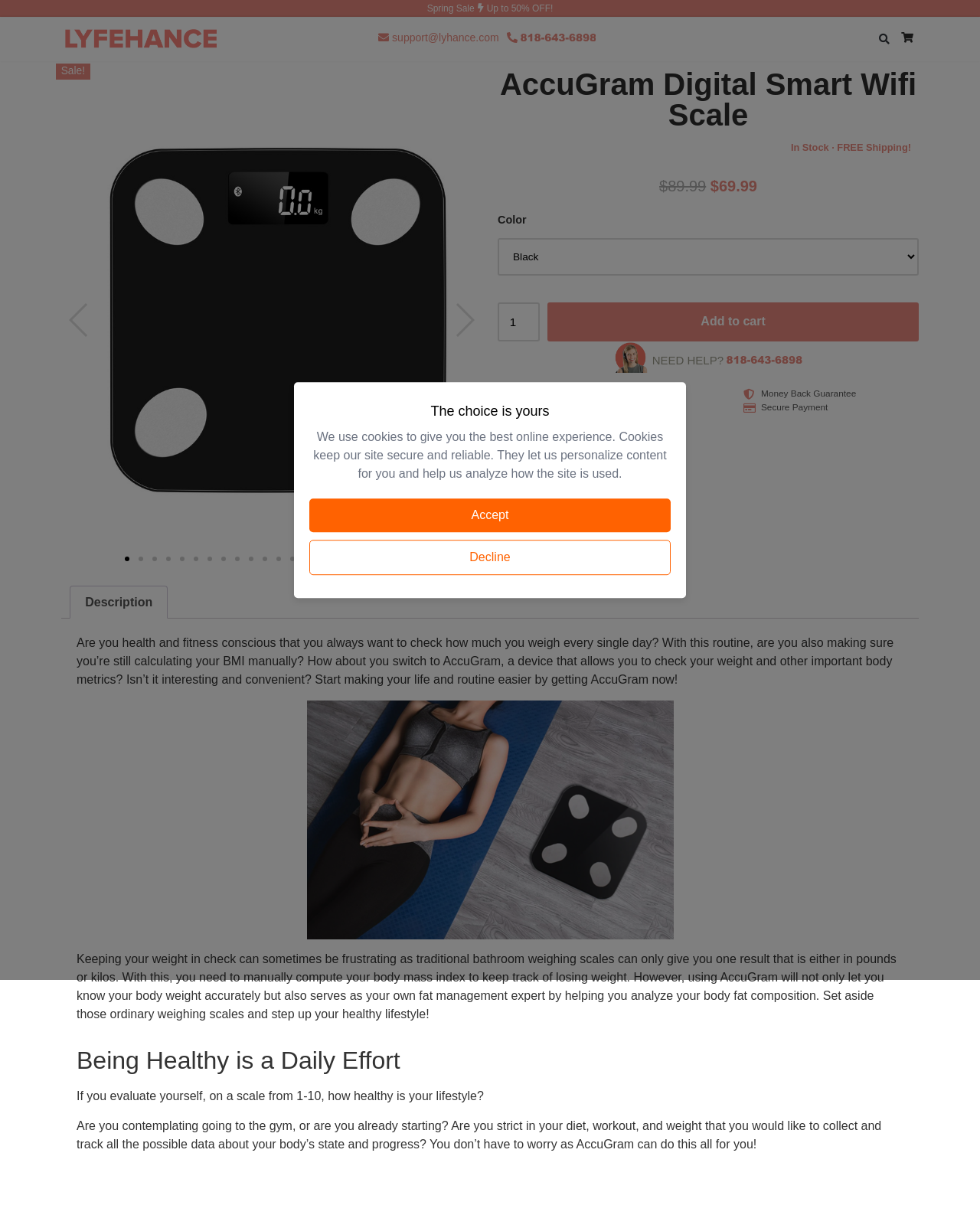Locate the bounding box coordinates of the clickable region to complete the following instruction: "Contact support."

[0.397, 0.026, 0.509, 0.036]